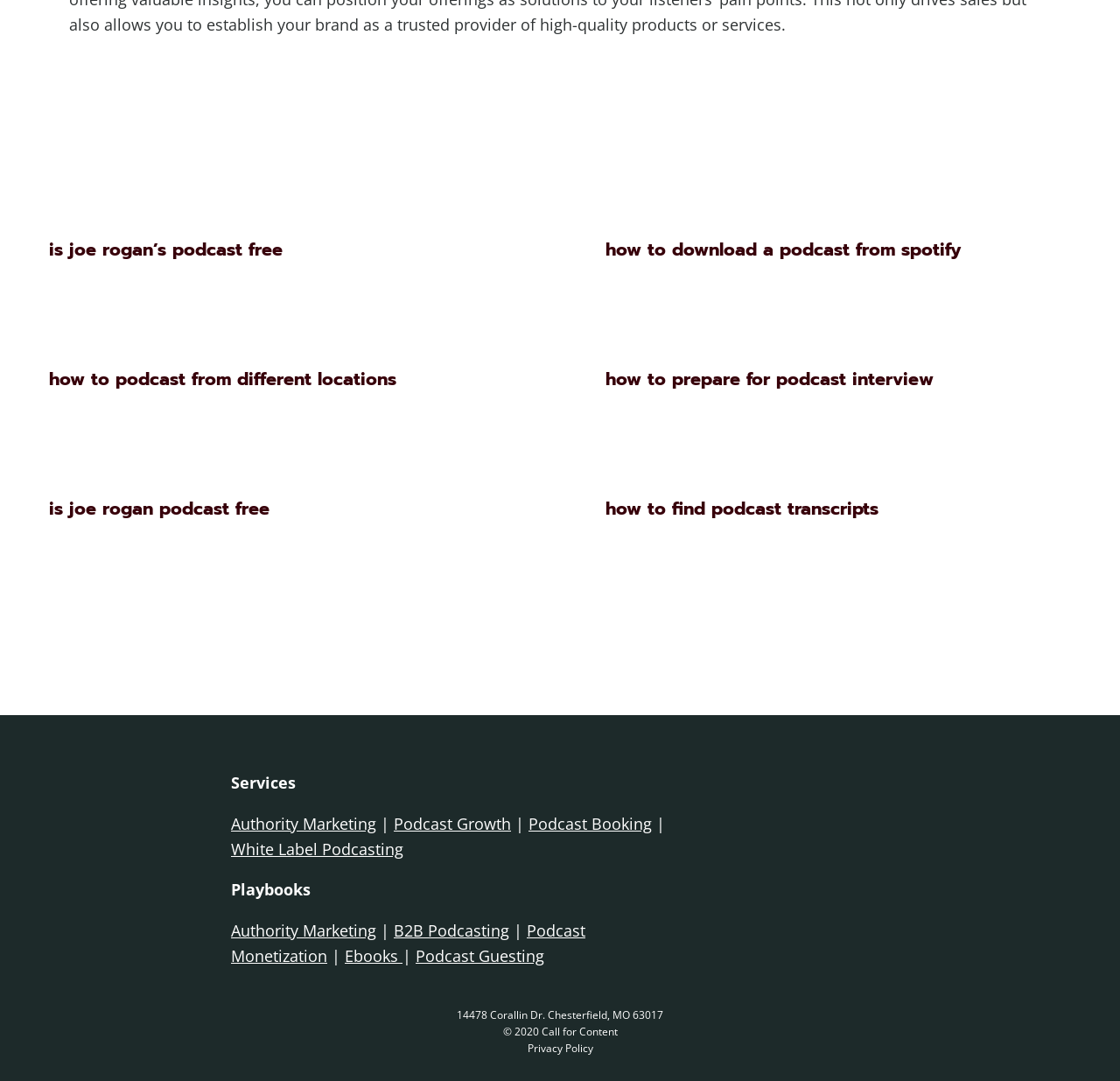Show the bounding box coordinates for the element that needs to be clicked to execute the following instruction: "Search for a watch". Provide the coordinates in the form of four float numbers between 0 and 1, i.e., [left, top, right, bottom].

None